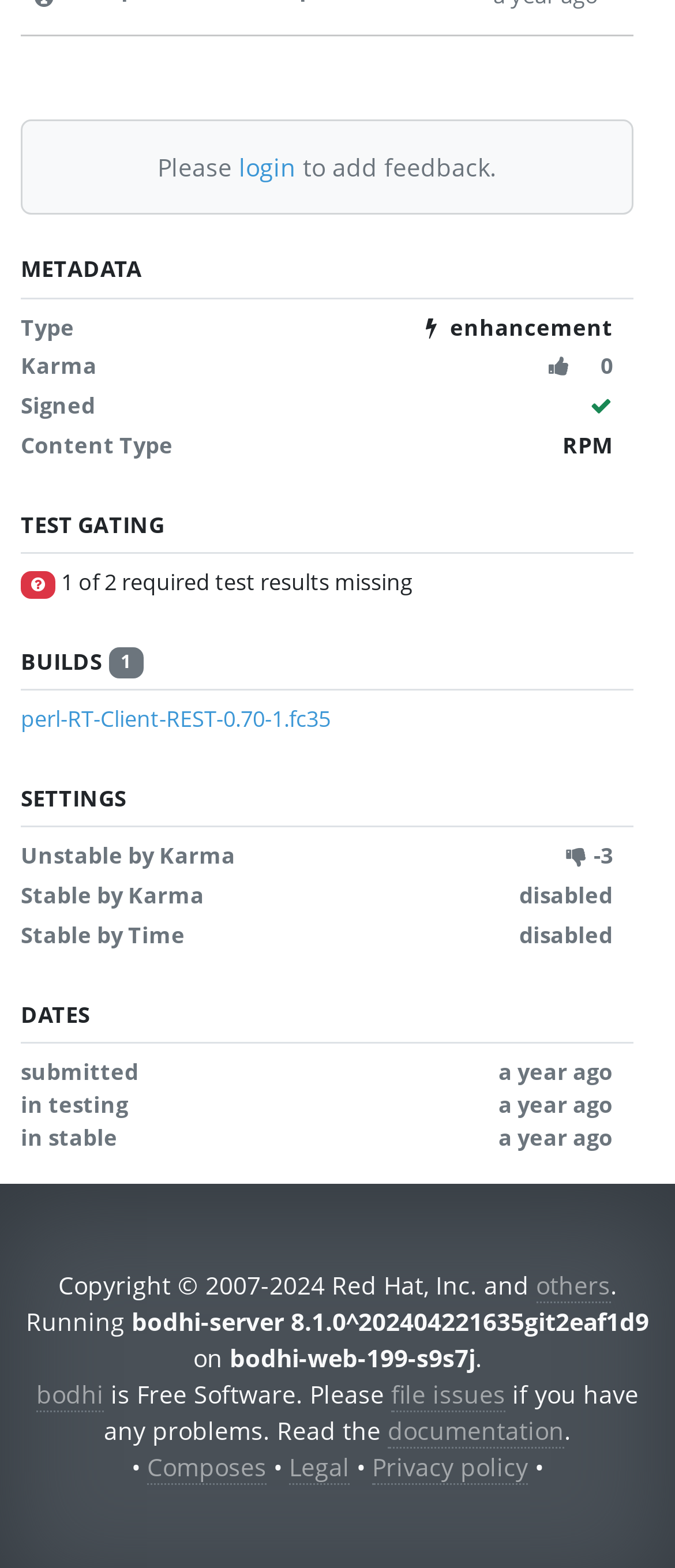Provide the bounding box coordinates for the area that should be clicked to complete the instruction: "check update metadata".

[0.031, 0.163, 0.21, 0.182]